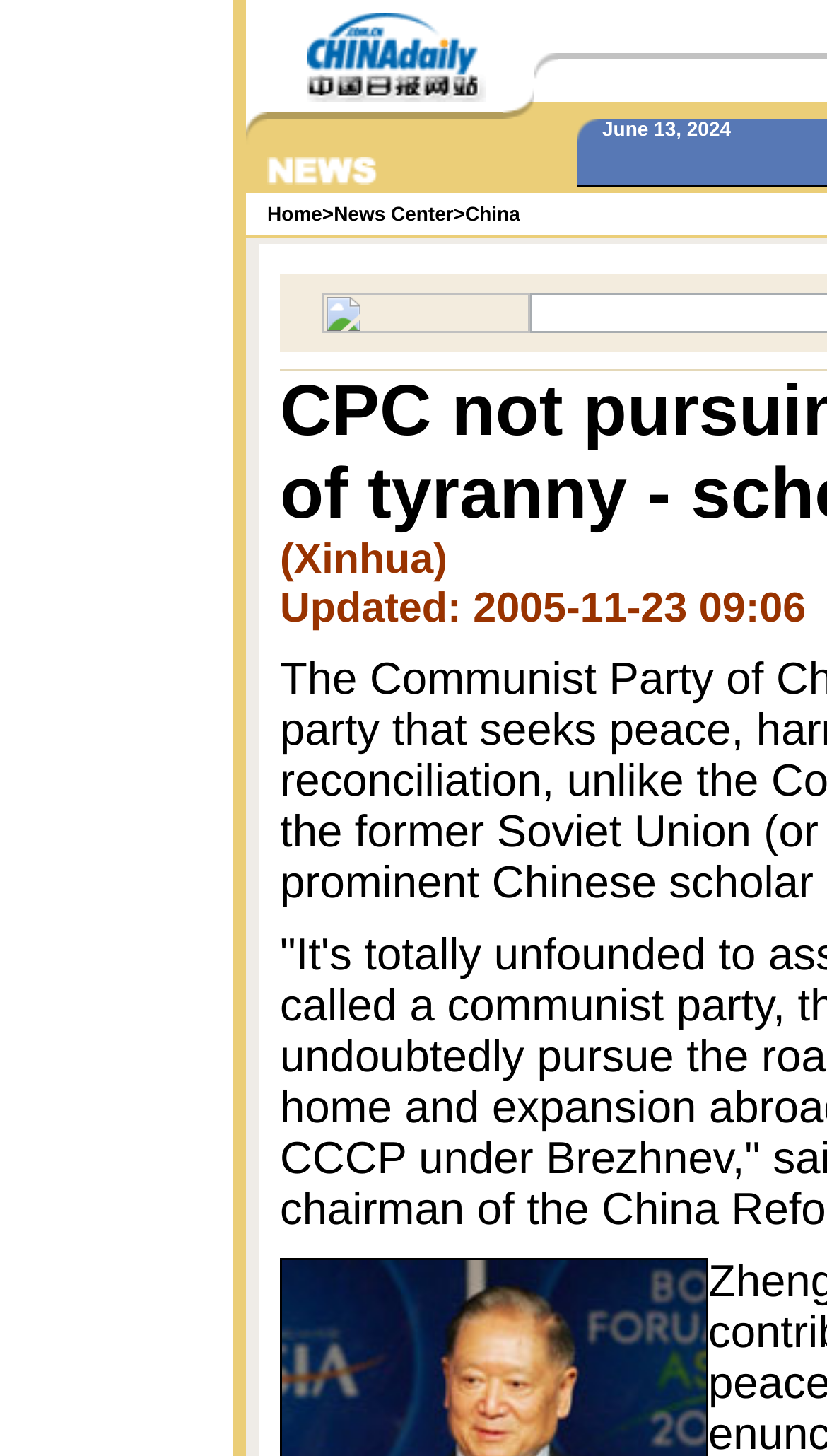What is the purpose of the images in the main content section?
Using the visual information from the image, give a one-word or short-phrase answer.

Decoration or illustration